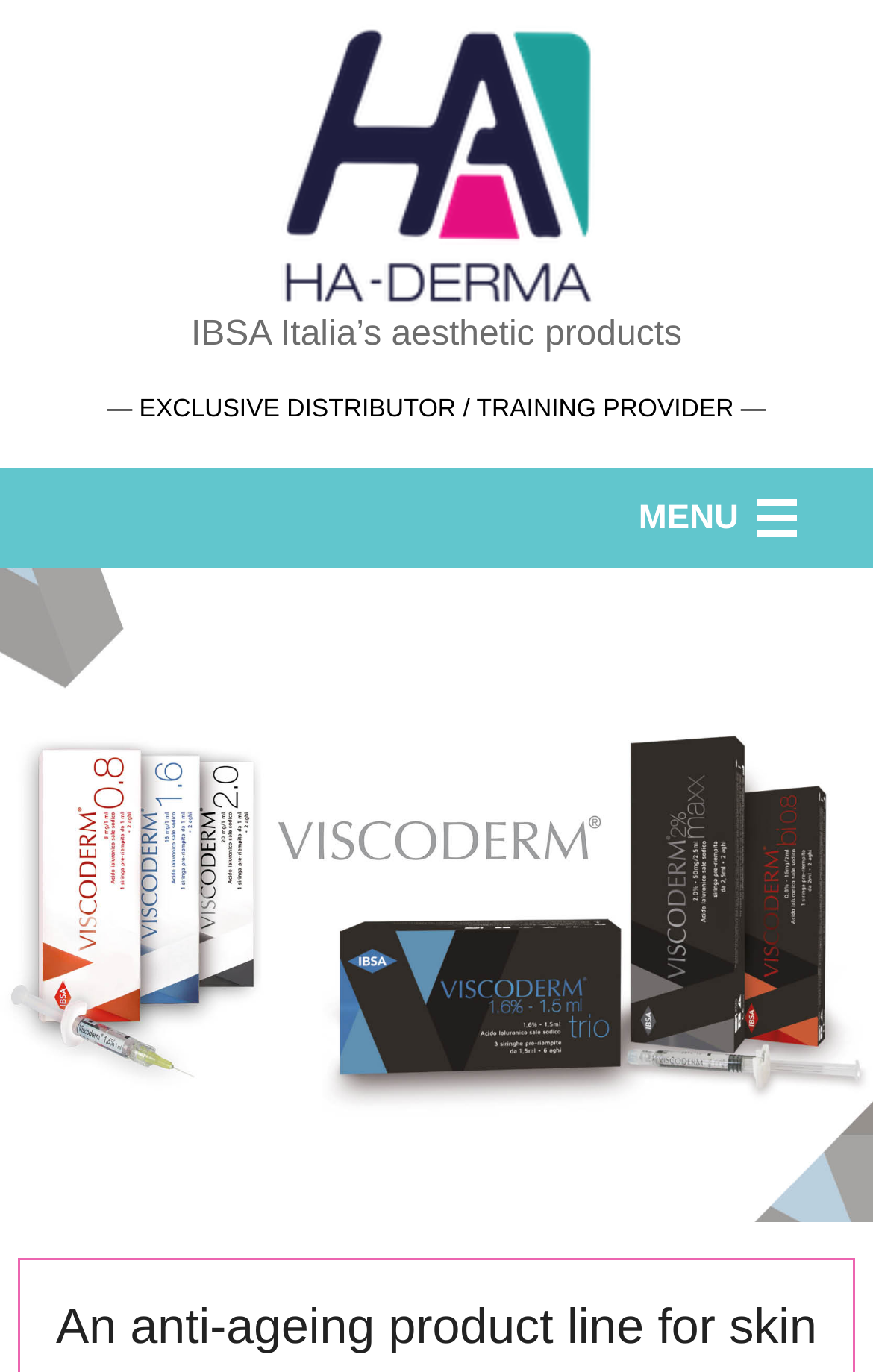Indicate the bounding box coordinates of the element that must be clicked to execute the instruction: "access ORDERING page". The coordinates should be given as four float numbers between 0 and 1, i.e., [left, top, right, bottom].

[0.0, 0.651, 1.0, 0.73]